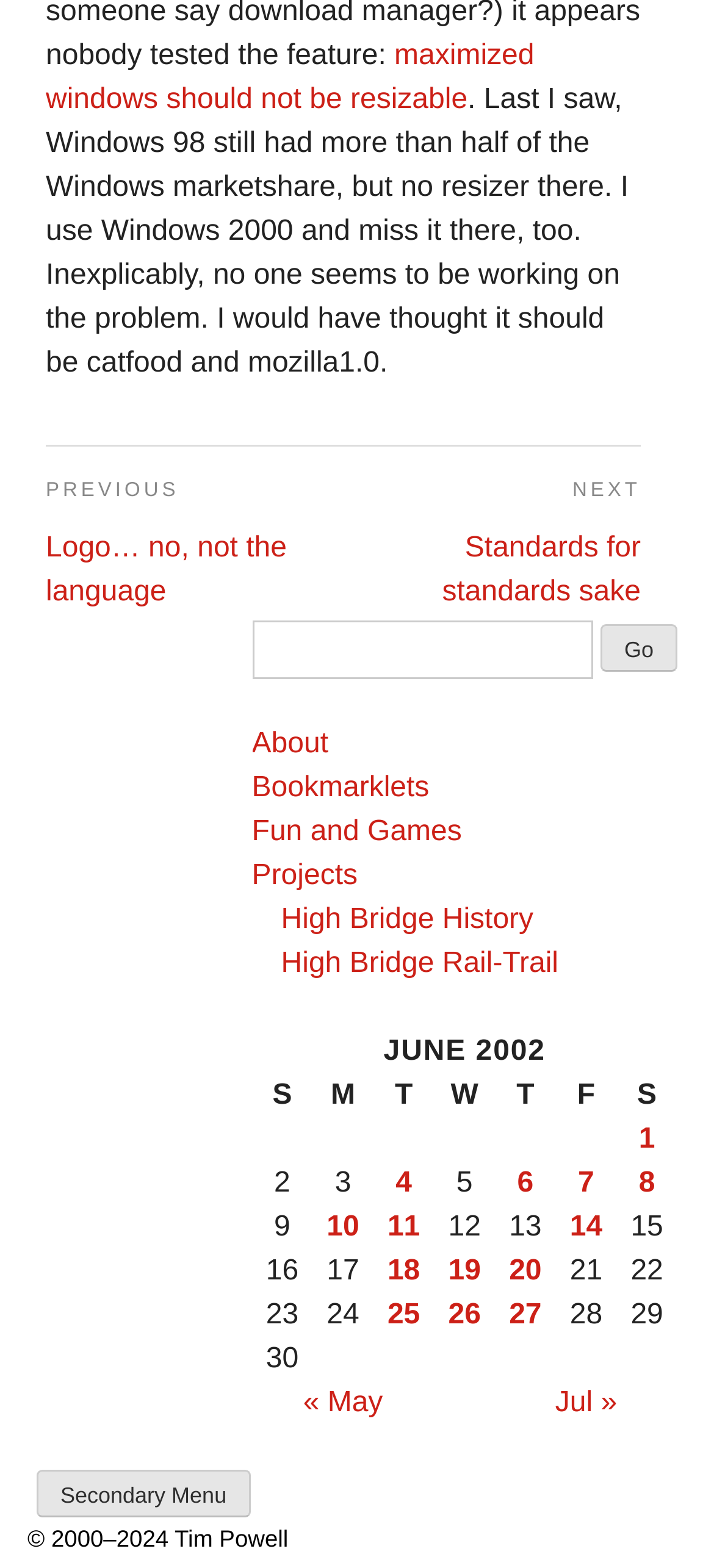What is the topic of the post navigation?
Examine the image and give a concise answer in one word or a short phrase.

Posts